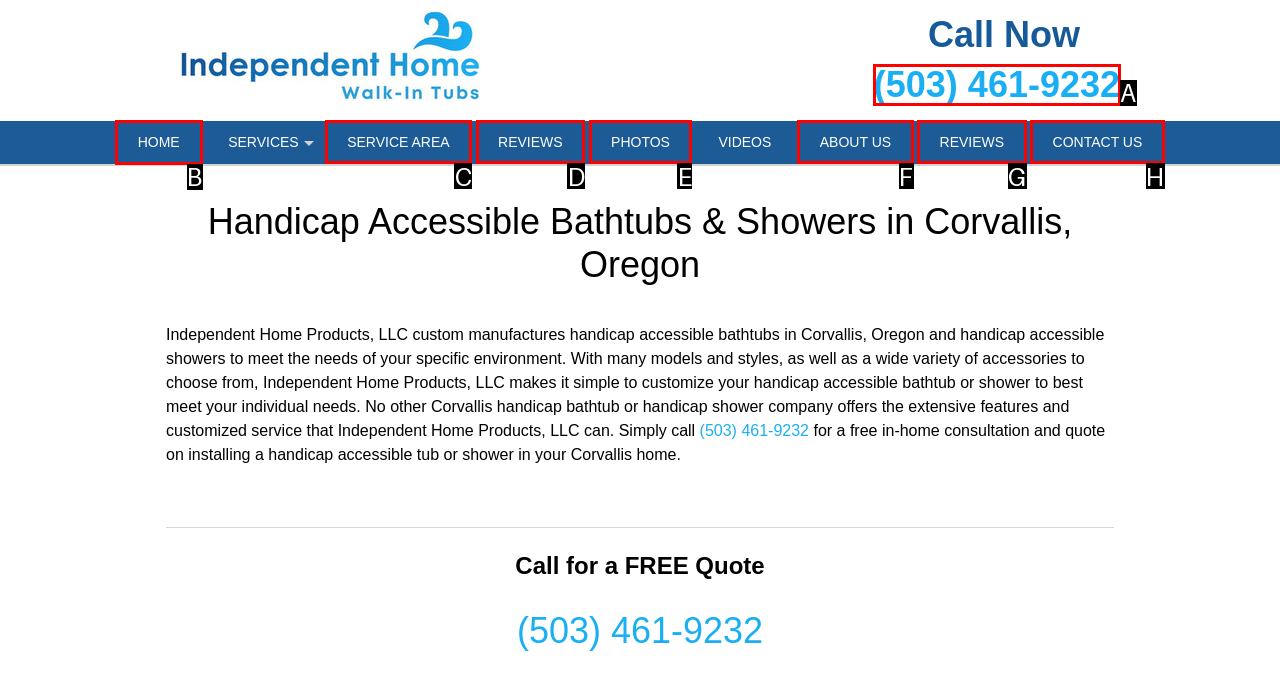From the given choices, which option should you click to complete this task: Click the 'HOME' link? Answer with the letter of the correct option.

B